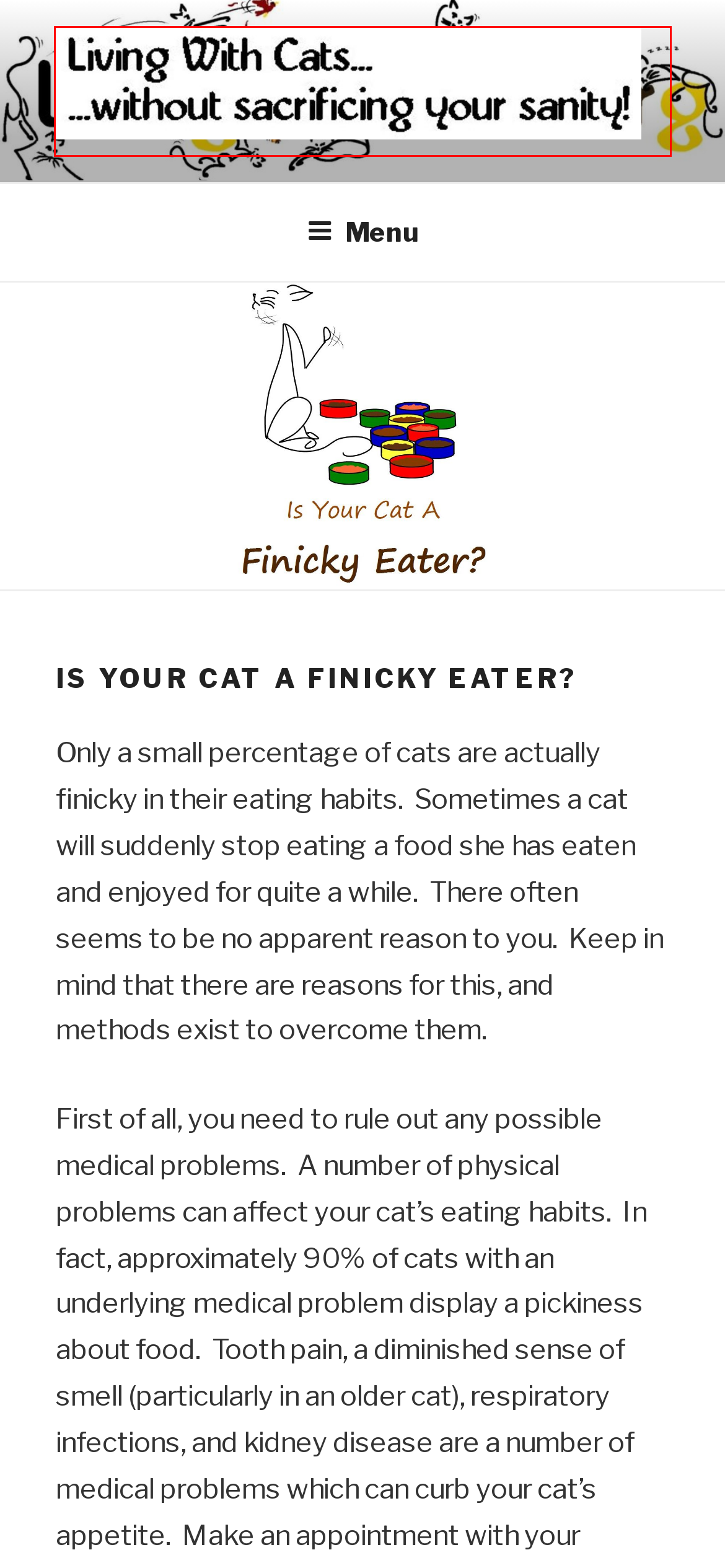You are given a webpage screenshot where a red bounding box highlights an element. Determine the most fitting webpage description for the new page that loads after clicking the element within the red bounding box. Here are the candidates:
A. LITTER BOX PROBLEMS – Living With Cats
B. LITTER & LITTER BOXES – Living With Cats
C. CATS IN GENERAL – Living With Cats
D. ALL ABOUT DECLAWING – Living With Cats
E. Living With Cats – …without sacrificing your sanity!
F. CHILDREN AND CATS – Living With Cats
G. TRAINING YOUR CAT TO RIDE IN YOUR CAR – Living With Cats
H. FEARFUL AND SHY CATS – Living With Cats

E